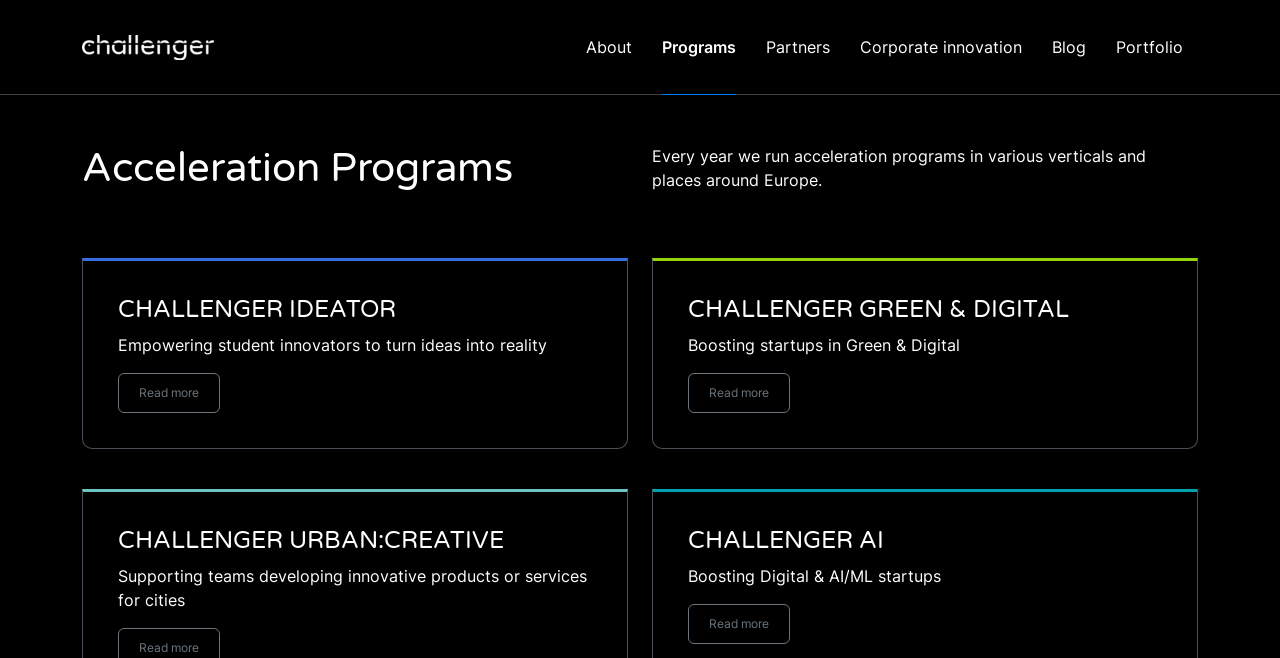Provide an in-depth caption for the contents of the webpage.

The webpage is about the Challenger Accelerator program, which aims to accelerate businesses by providing access to investors, industry experts, and customers. At the top left of the page, there is a figure with a link to the Challenger Accelerator, accompanied by an image. 

Below this, there is a navigation menu with links to different sections, including "About", "Programs", "Partners", "Corporate innovation", "Blog", and "Portfolio", which are aligned horizontally across the top of the page.

The main content of the page is divided into two columns. The left column has a heading "Acceleration Programs" and a paragraph of text explaining that the program runs acceleration programs in various verticals and places around Europe. Below this, there are four articles, each with a heading and a brief description. The first article is about the "CHALLENGER IDEATOR" program, which empowers student innovators to turn ideas into reality. The second article is about the "CHALLENGER GREEN & DIGITAL" program, which boosts startups in Green & Digital. The third article is about the "CHALLENGER URBAN:CREATIVE" program, which supports teams developing innovative products or services for cities. The fourth article is about the "CHALLENGER AI" program, which boosts Digital & AI/ML startups. Each article has a "Read more" link.

The right column is empty, except for the navigation menu at the top.